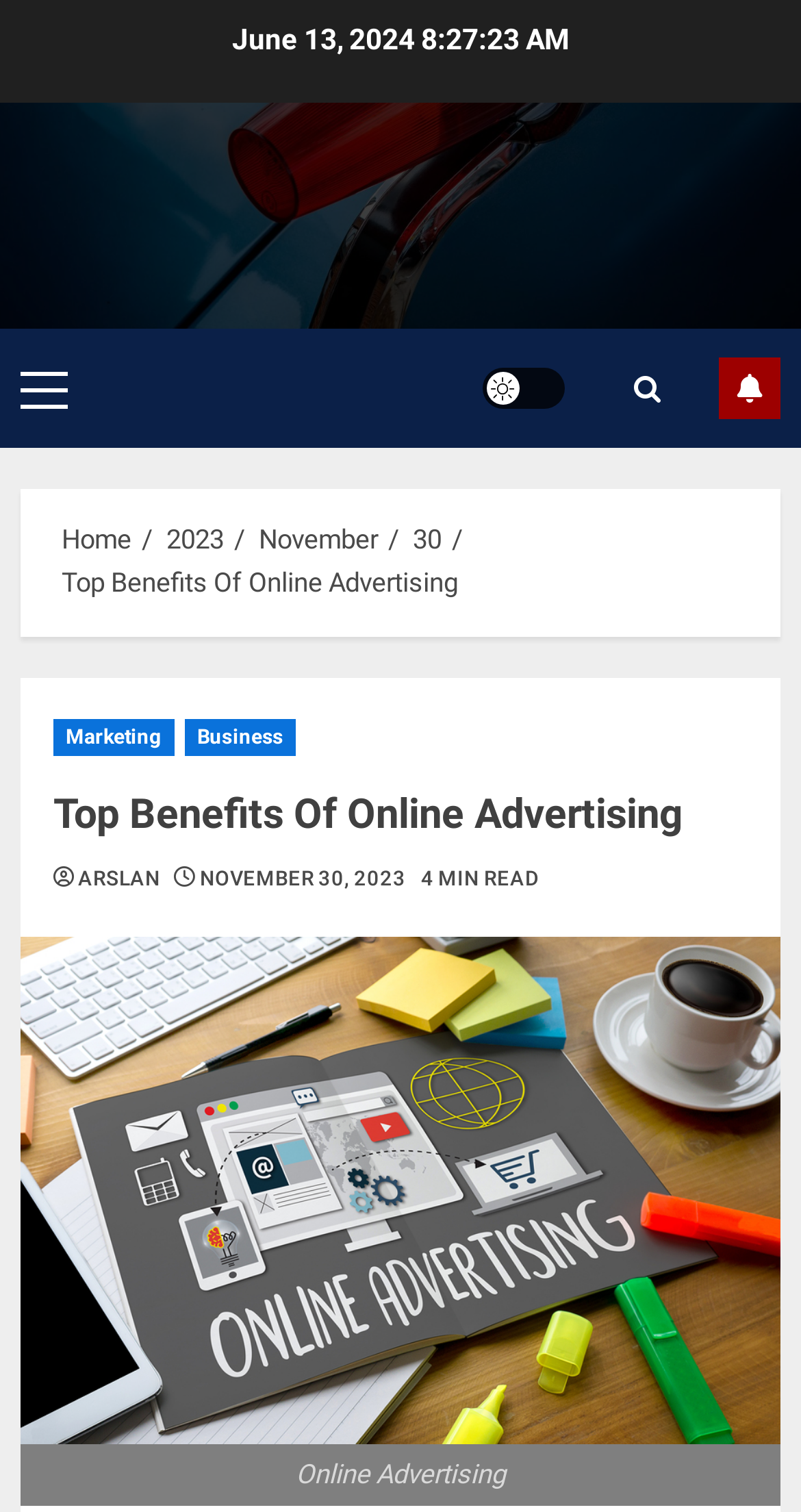Find the bounding box coordinates for the element that must be clicked to complete the instruction: "Read more about Marketing". The coordinates should be four float numbers between 0 and 1, indicated as [left, top, right, bottom].

[0.067, 0.475, 0.218, 0.499]